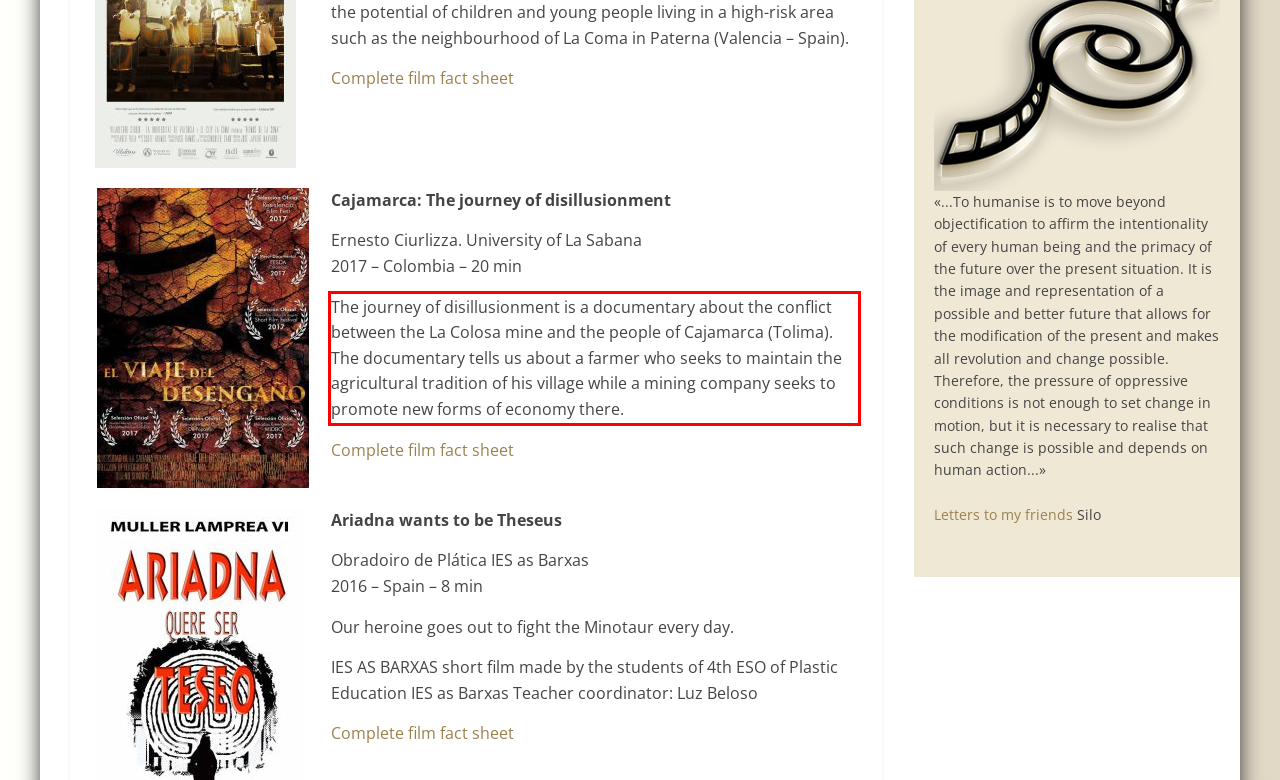Please identify and extract the text content from the UI element encased in a red bounding box on the provided webpage screenshot.

The journey of disillusionment is a documentary about the conflict between the La Colosa mine and the people of Cajamarca (Tolima). The documentary tells us about a farmer who seeks to maintain the agricultural tradition of his village while a mining company seeks to promote new forms of economy there.